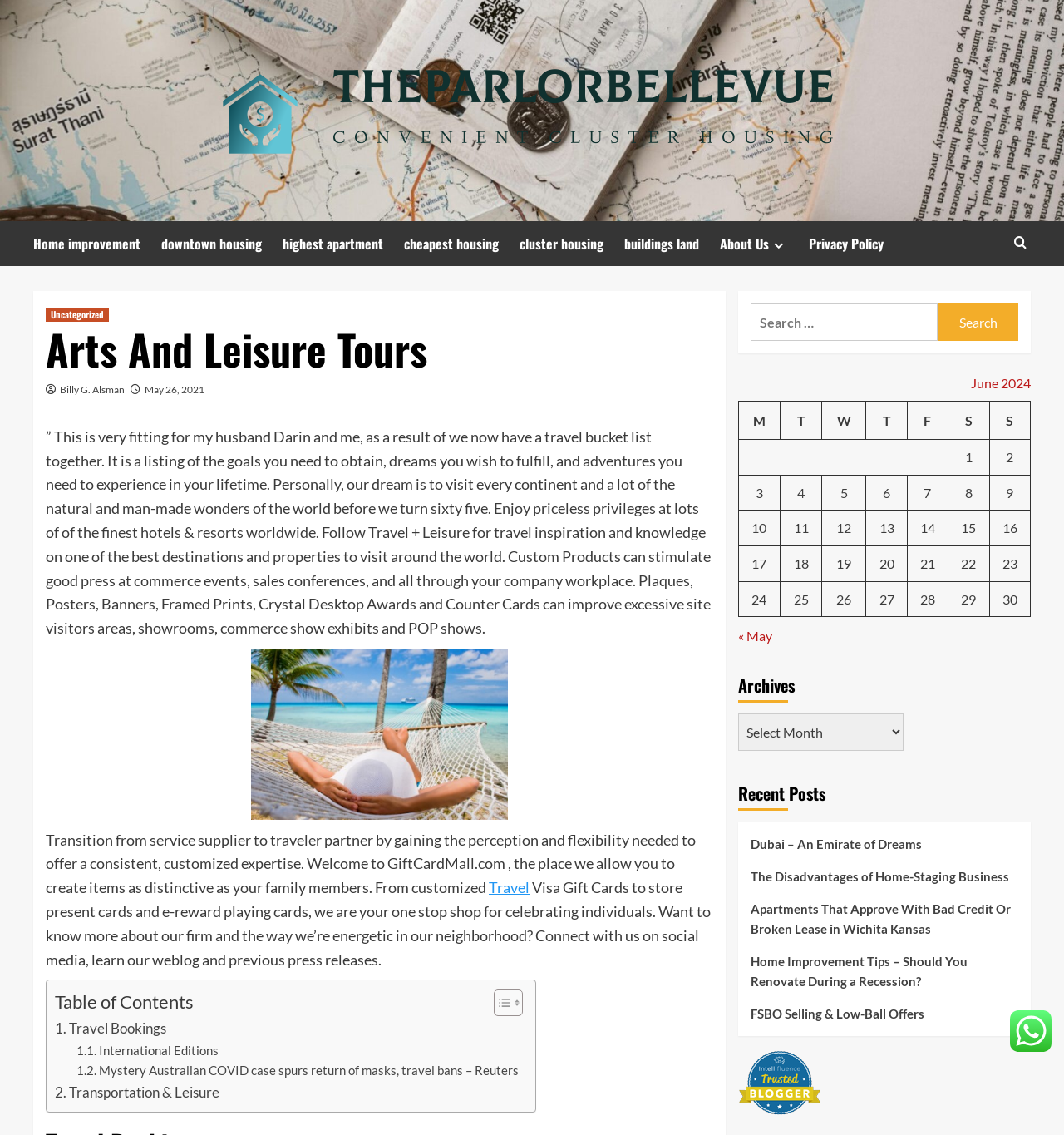Find the bounding box coordinates of the clickable area that will achieve the following instruction: "Read the 'Arts And Leisure Tours' article".

[0.043, 0.287, 0.67, 0.327]